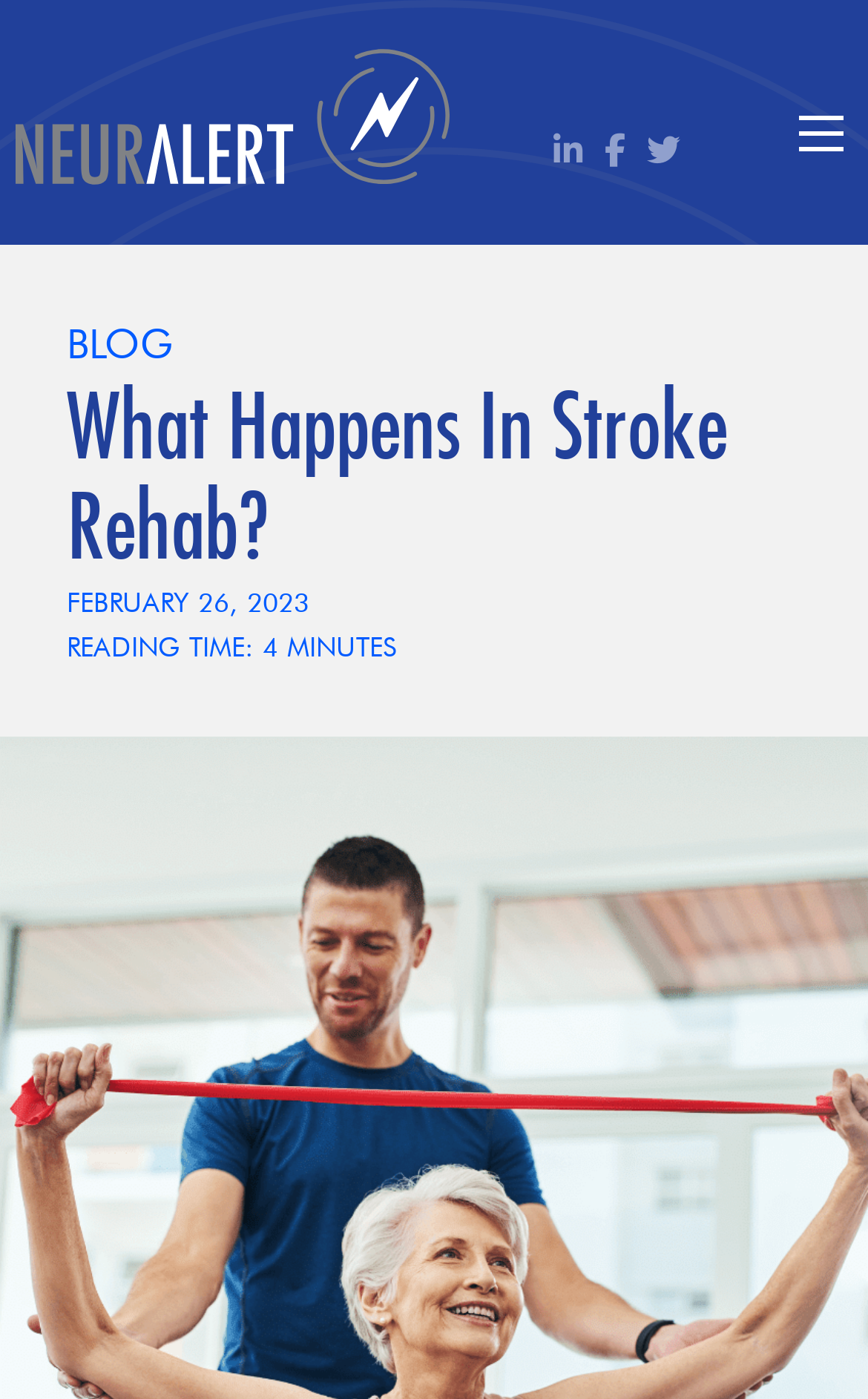Identify the text that serves as the heading for the webpage and generate it.

What Happens In Stroke Rehab?